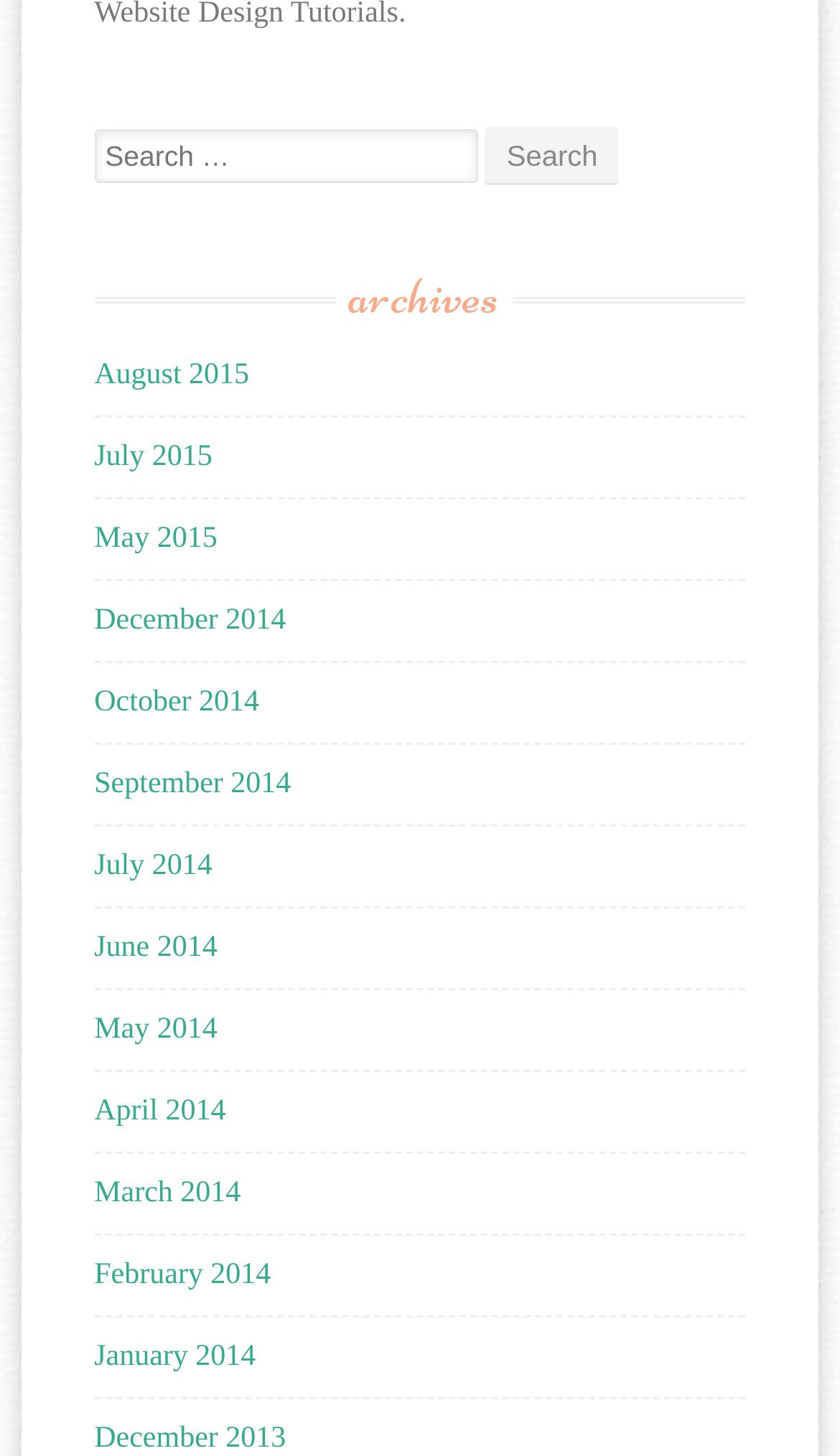Respond to the question below with a single word or phrase:
What is the earliest archive available?

December 2013